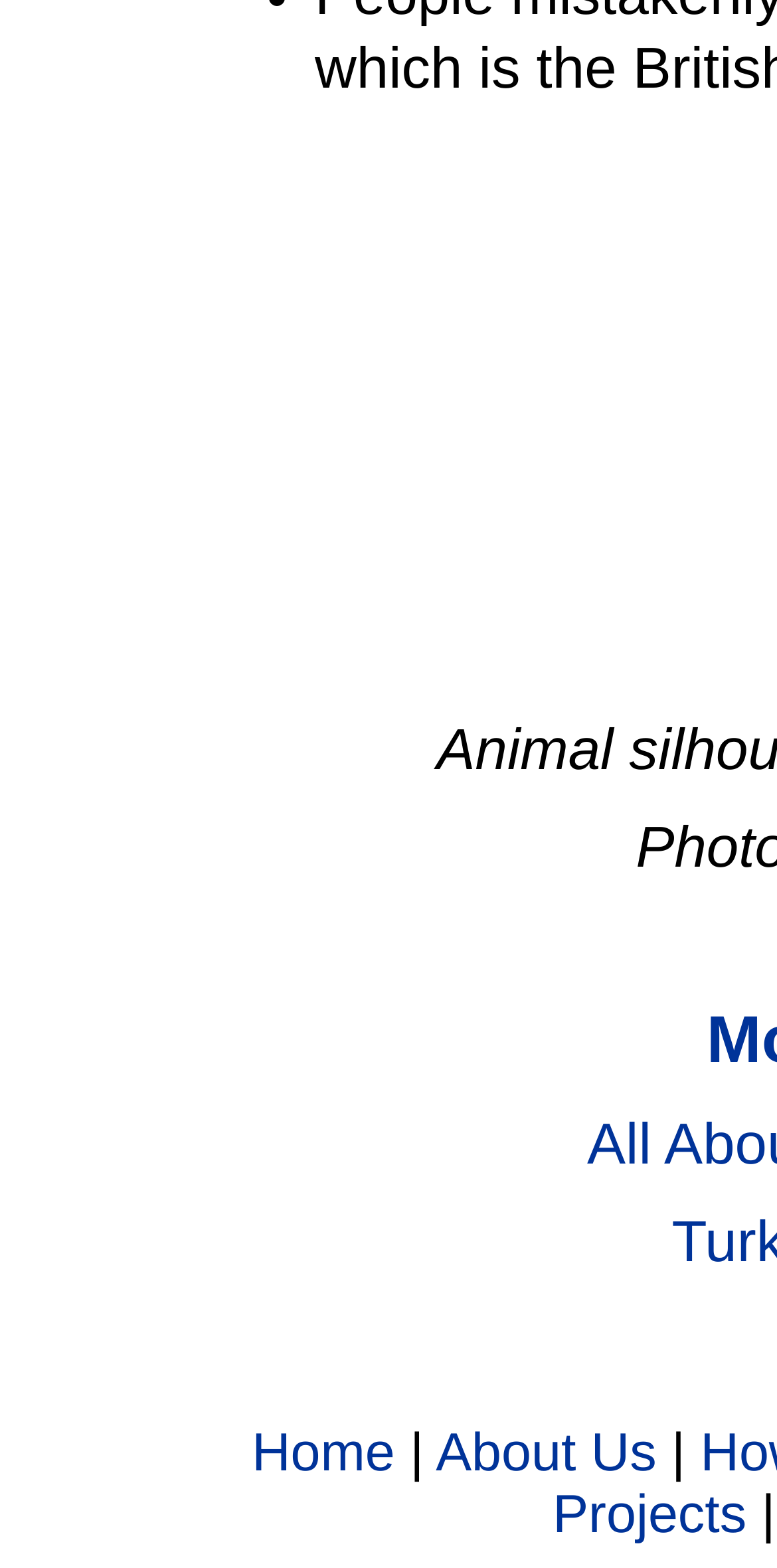Identify the bounding box coordinates for the UI element described as follows: About Us. Use the format (top-left x, top-left y, bottom-right x, bottom-right y) and ensure all values are floating point numbers between 0 and 1.

[0.561, 0.907, 0.845, 0.945]